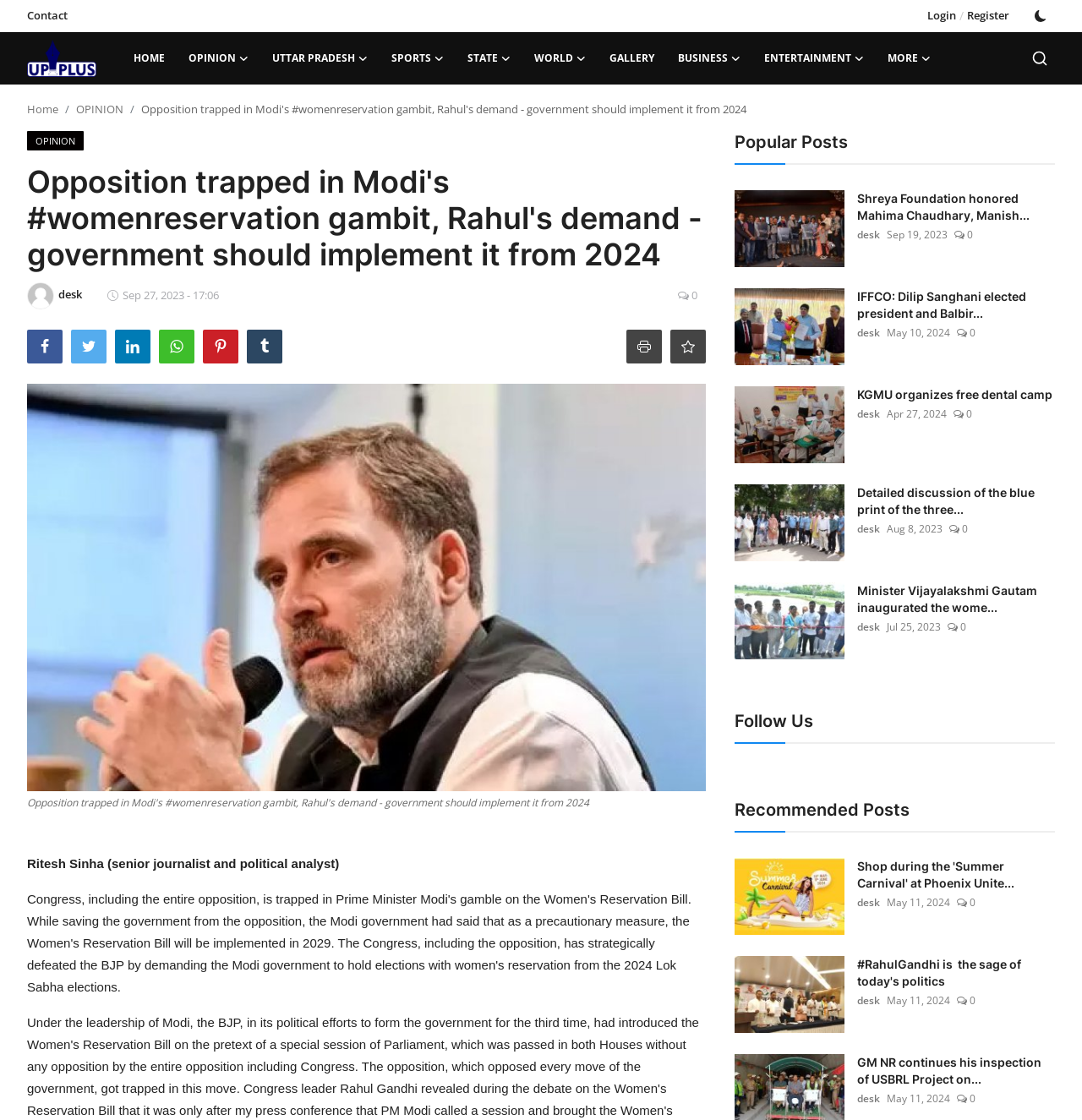Please identify the bounding box coordinates of the element I need to click to follow this instruction: "Read the 'Popular Posts'".

[0.679, 0.117, 0.975, 0.137]